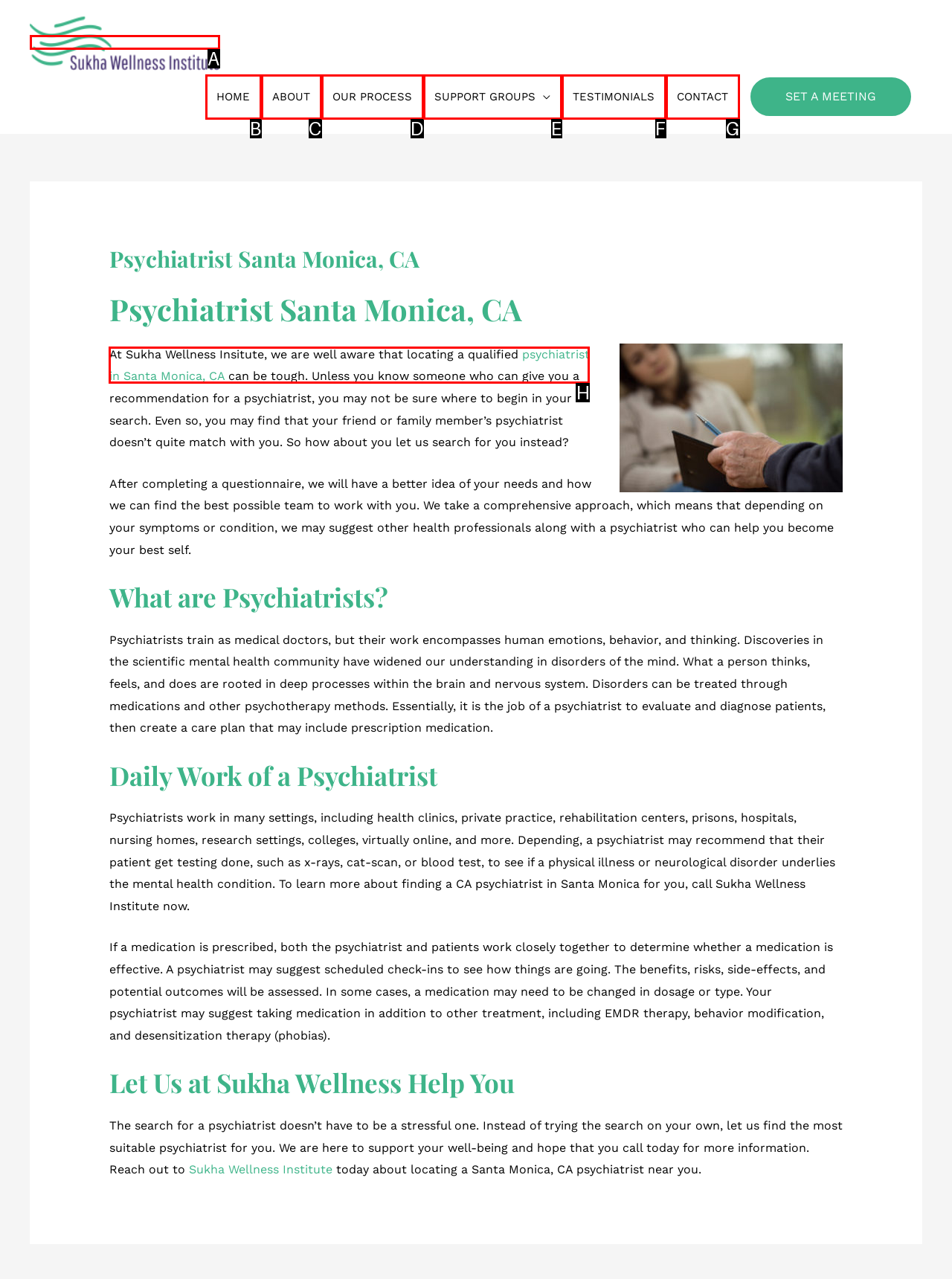Choose the letter that best represents the description: psychiatrist in Santa Monica, CA. Provide the letter as your response.

H